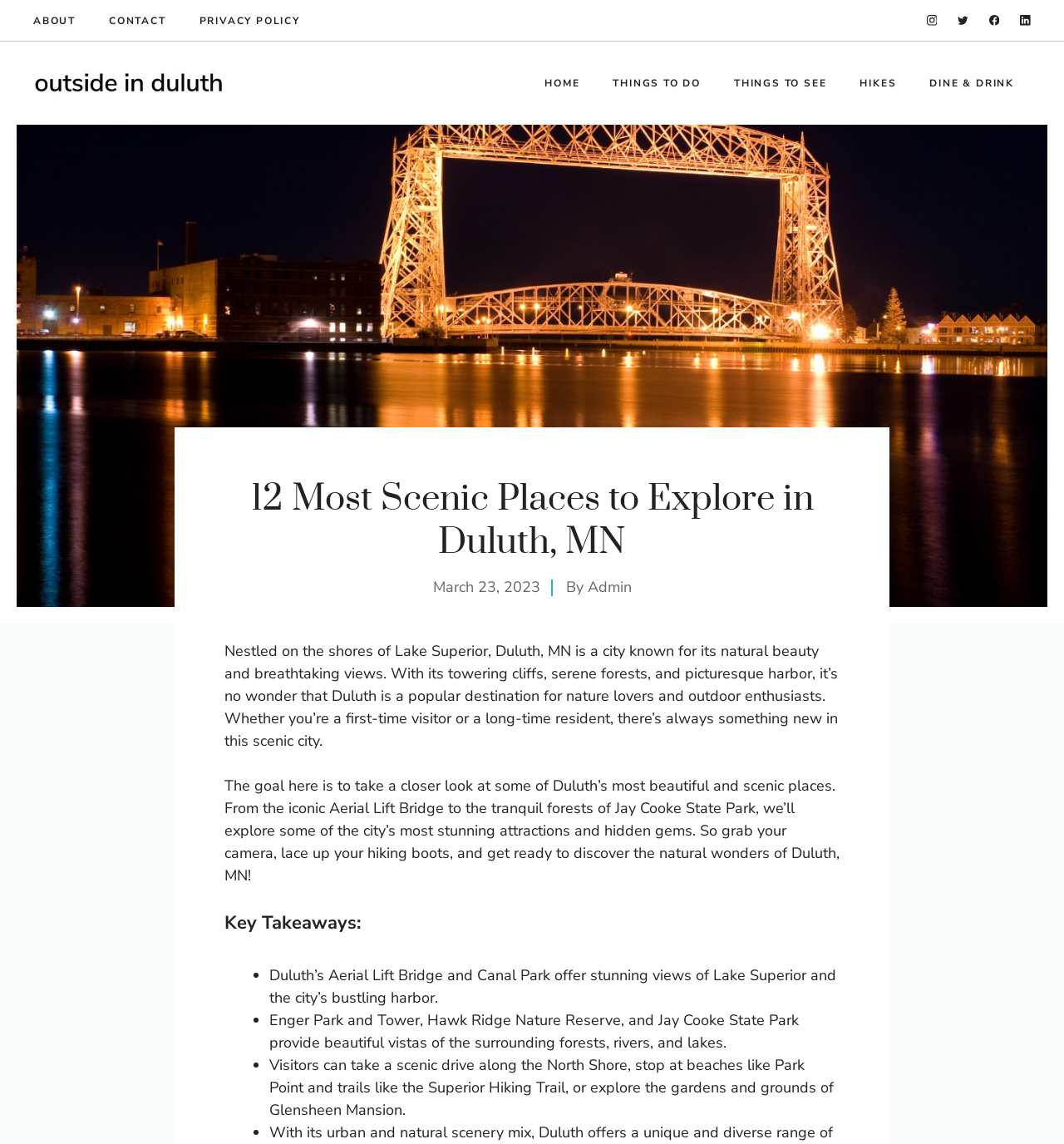Locate the bounding box coordinates of the area to click to fulfill this instruction: "Read the 'RECENT POSTS'". The bounding box should be presented as four float numbers between 0 and 1, in the order [left, top, right, bottom].

None